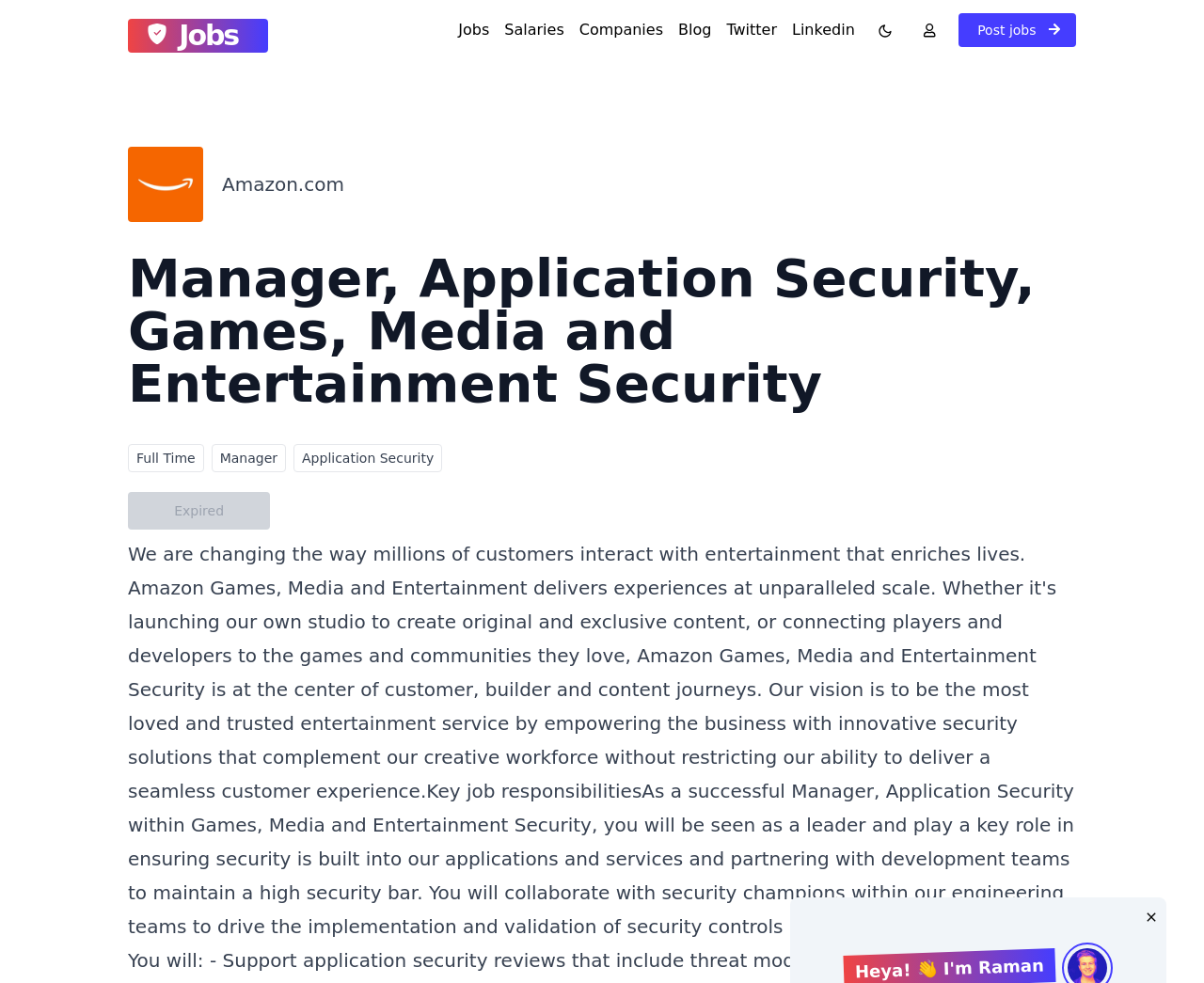Extract the bounding box coordinates of the UI element described by: "Application Security". The coordinates should include four float numbers ranging from 0 to 1, e.g., [left, top, right, bottom].

[0.244, 0.452, 0.367, 0.48]